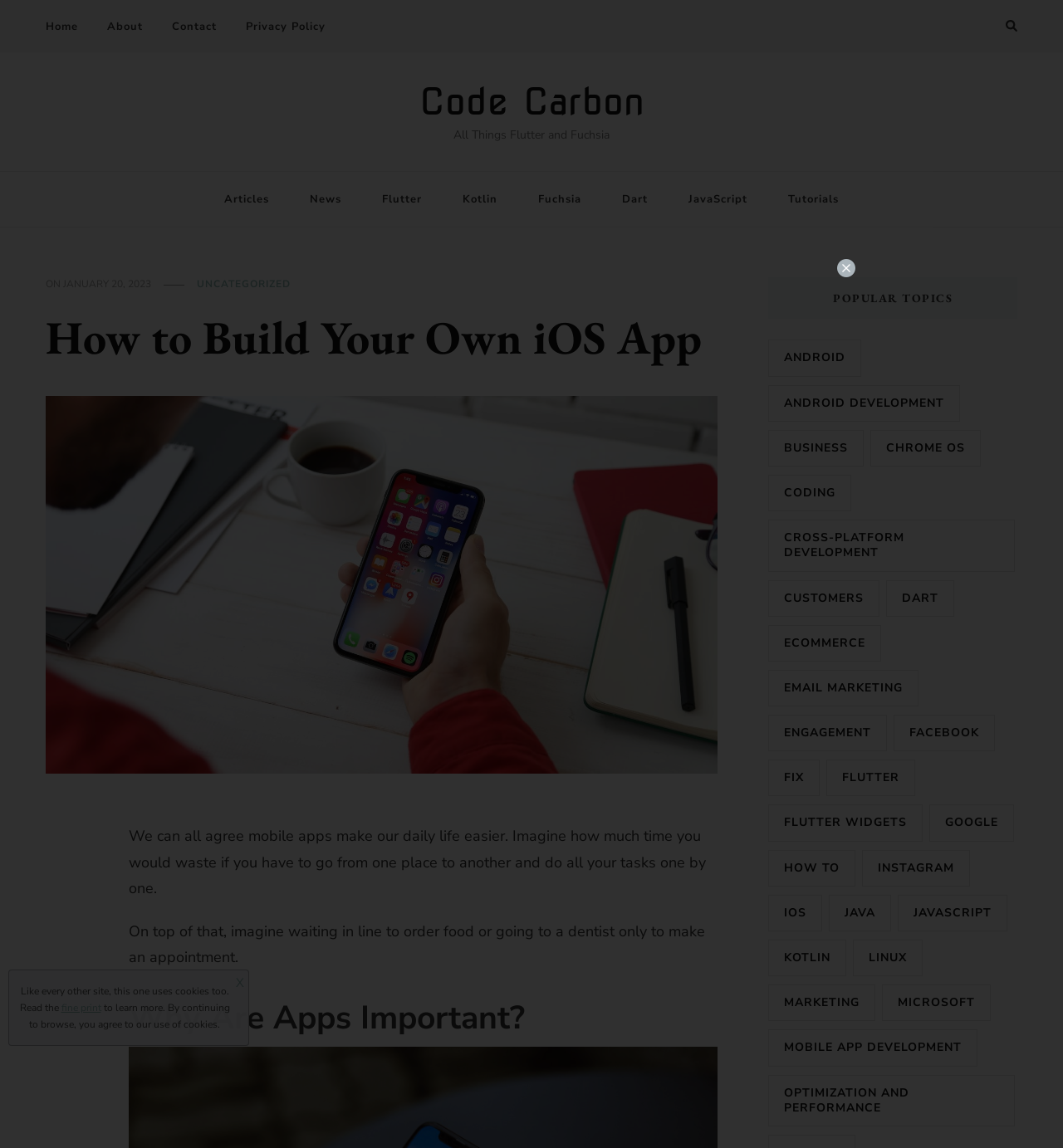Identify the bounding box coordinates of the specific part of the webpage to click to complete this instruction: "Explore the 'Flutter' topic".

[0.777, 0.662, 0.861, 0.694]